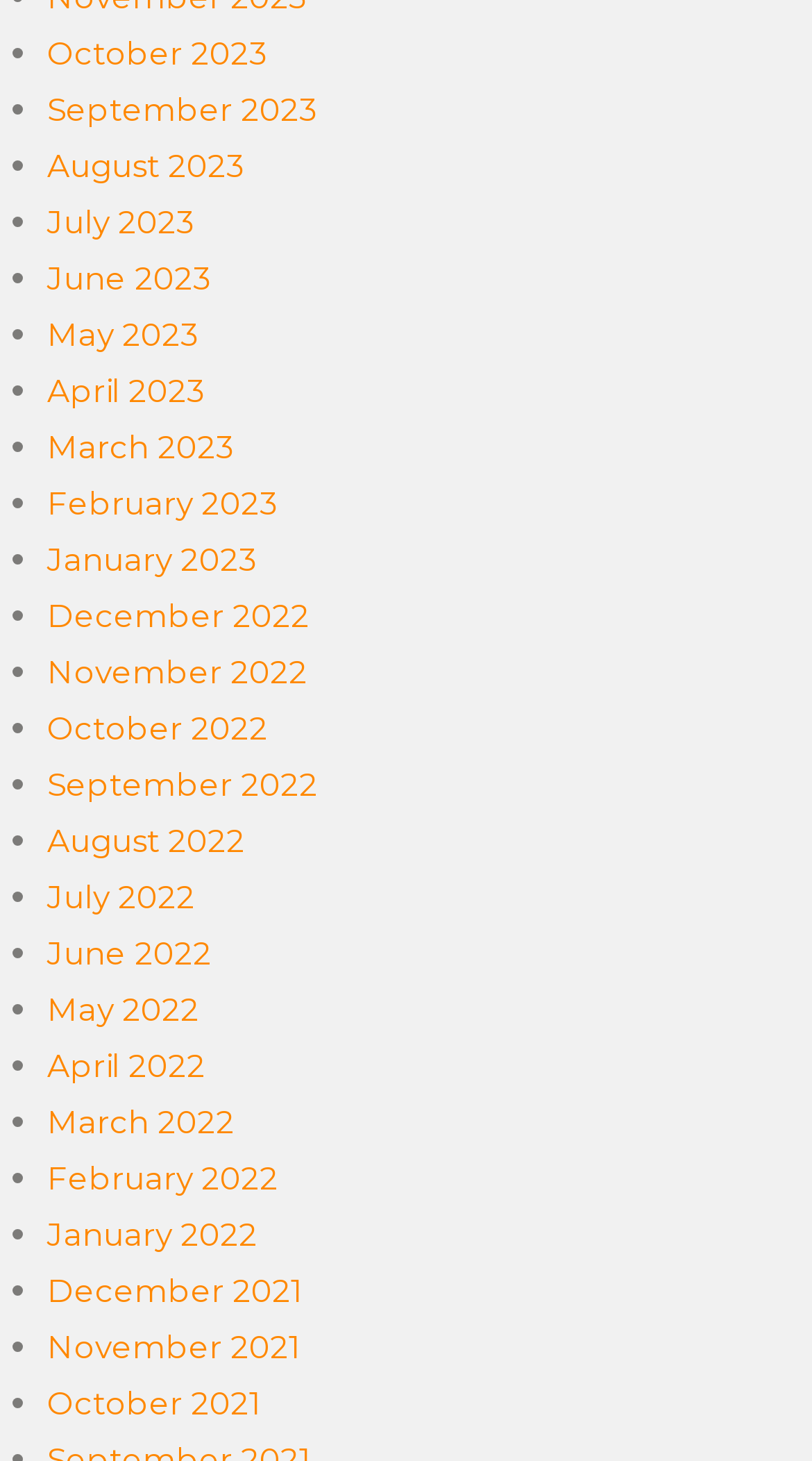Determine the coordinates of the bounding box that should be clicked to complete the instruction: "View September 2022". The coordinates should be represented by four float numbers between 0 and 1: [left, top, right, bottom].

[0.058, 0.523, 0.392, 0.55]